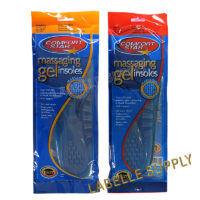Respond to the question below with a concise word or phrase:
What is the primary benefit of the gel insoles?

Comfort